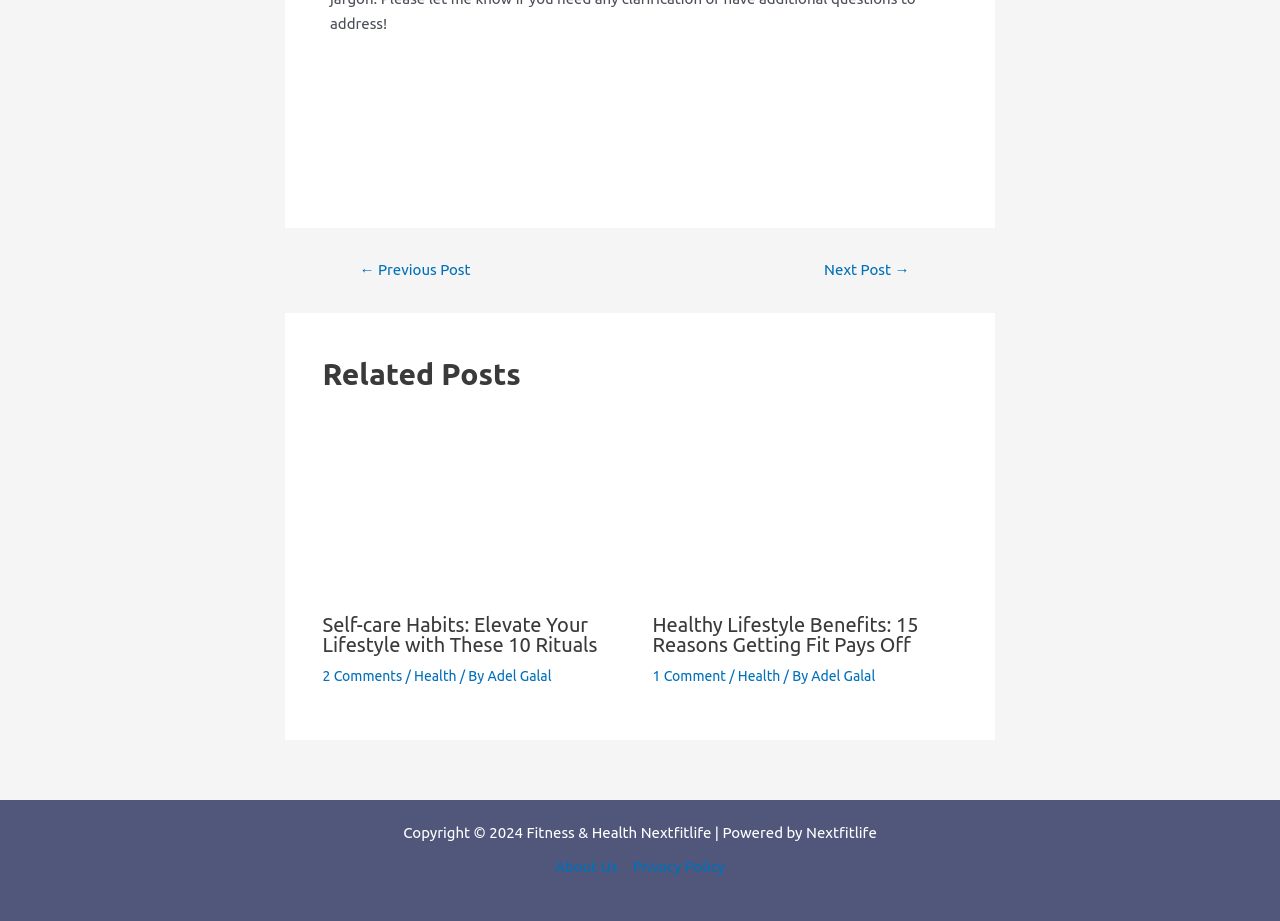What is the copyright information at the bottom of the webpage?
Please provide a comprehensive answer based on the contents of the image.

I looked at the bottom of the webpage and found a static text element with the copyright information, which states 'Copyright 2024 Fitness & Health Nextfitlife | Powered by Nextfitlife'.